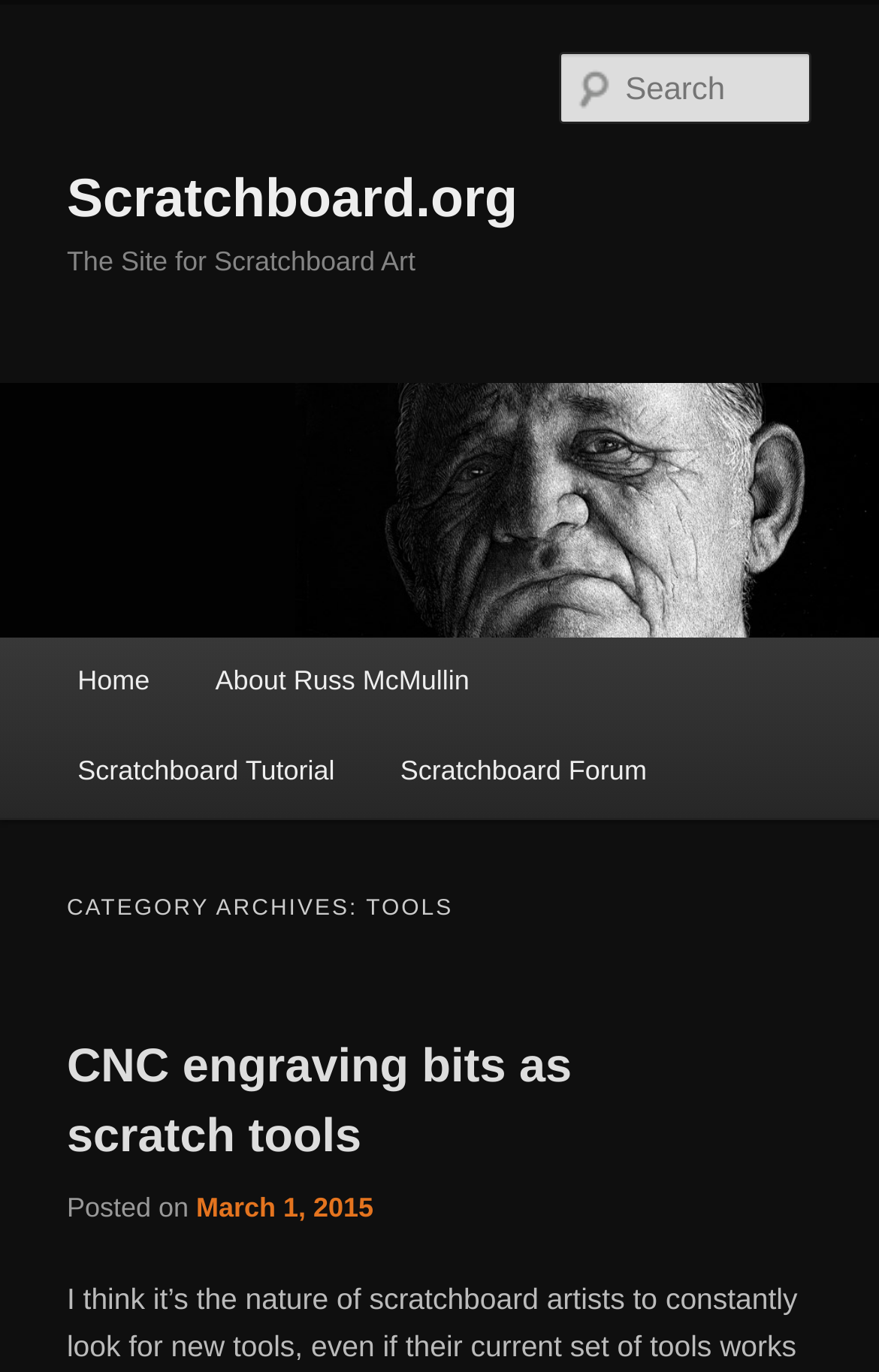Provide a brief response to the question using a single word or phrase: 
What is the date of the post?

March 1, 2015